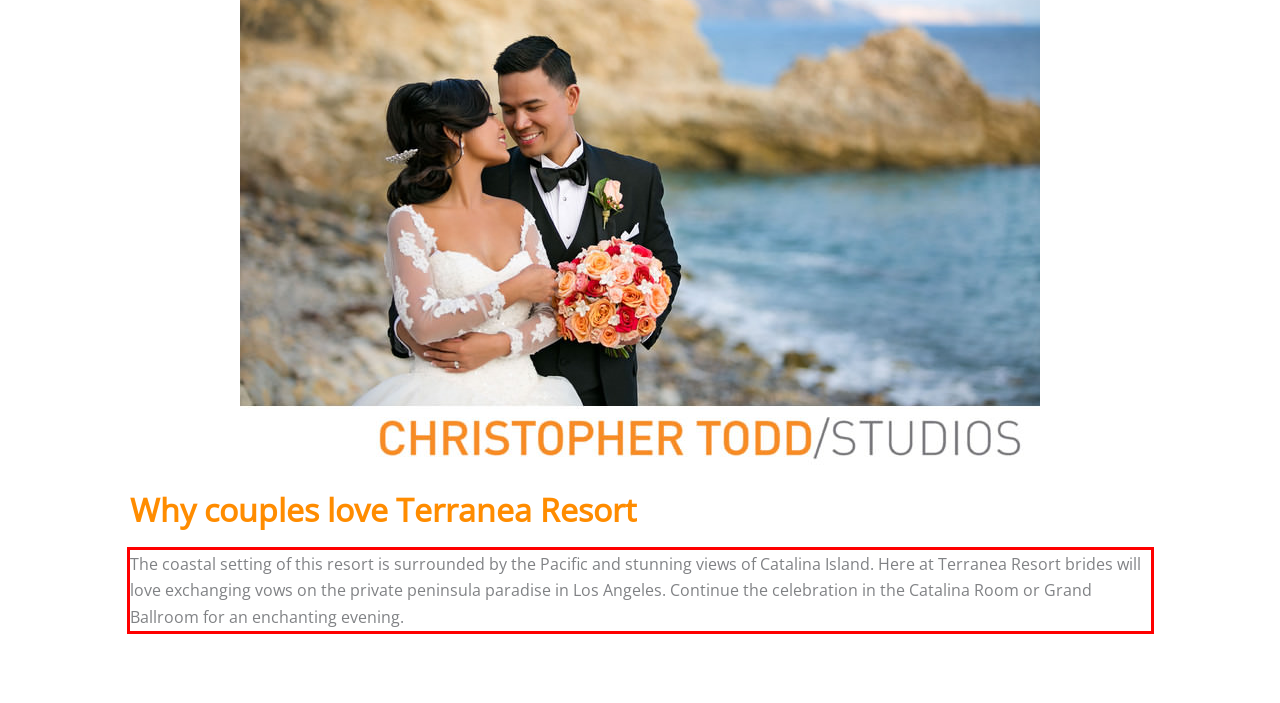Please identify and extract the text content from the UI element encased in a red bounding box on the provided webpage screenshot.

The coastal setting of this resort is surrounded by the Pacific and stunning views of Catalina Island. Here at Terranea Resort brides will love exchanging vows on the private peninsula paradise in Los Angeles. Continue the celebration in the Catalina Room or Grand Ballroom for an enchanting evening.